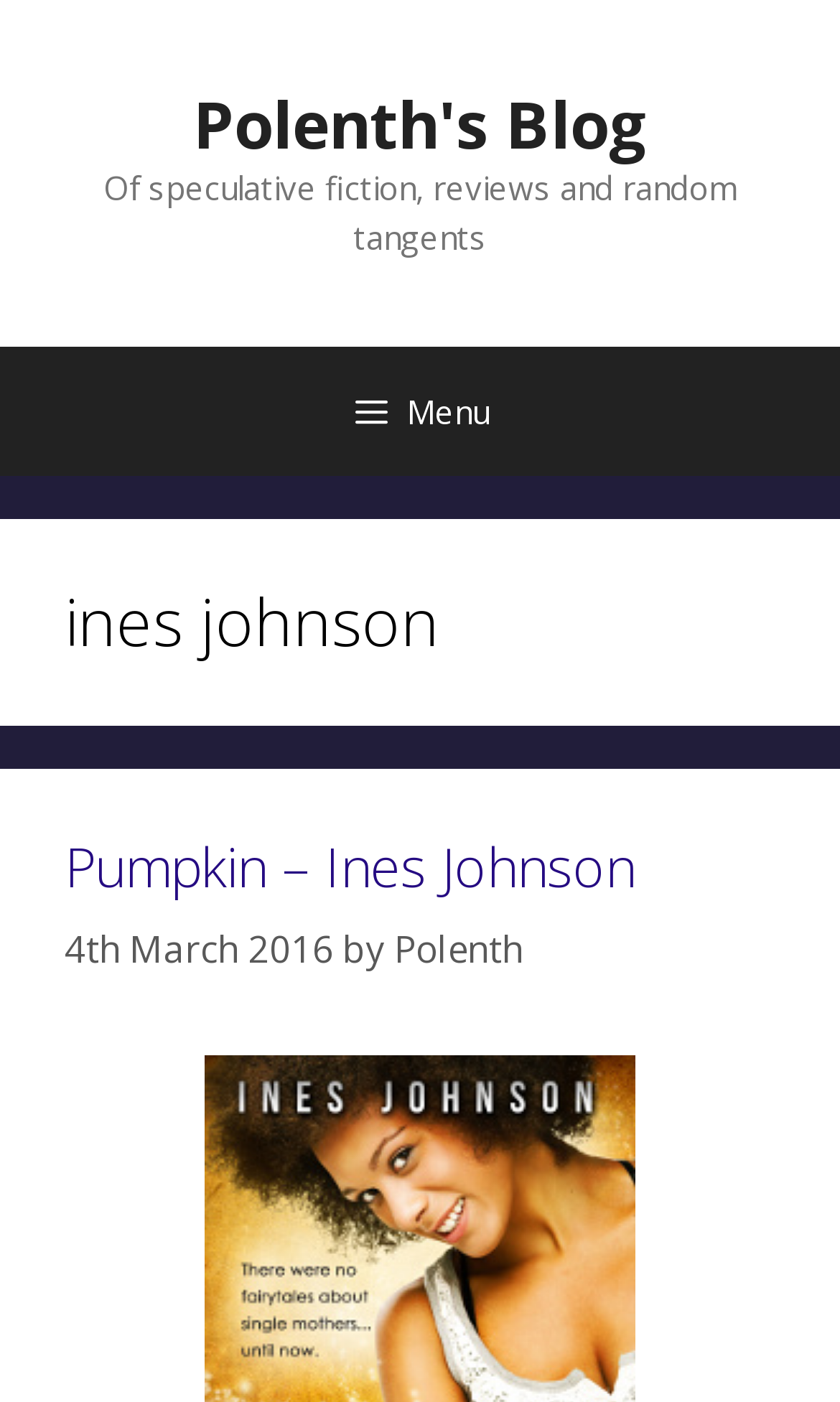Using the webpage screenshot and the element description Pumpkin – Ines Johnson, determine the bounding box coordinates. Specify the coordinates in the format (top-left x, top-left y, bottom-right x, bottom-right y) with values ranging from 0 to 1.

[0.077, 0.591, 0.756, 0.644]